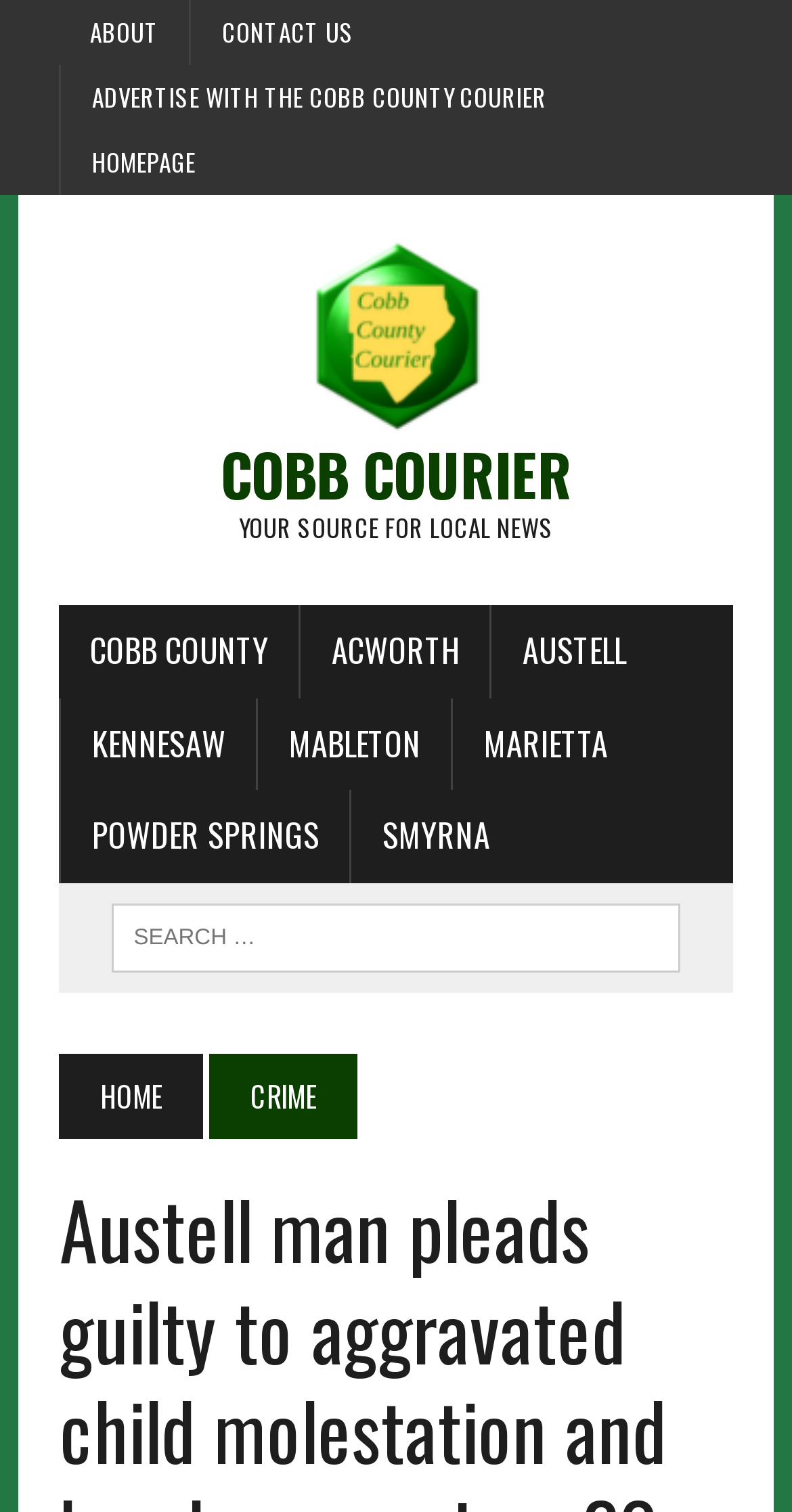Highlight the bounding box coordinates of the element you need to click to perform the following instruction: "go to about page."

[0.075, 0.0, 0.239, 0.043]